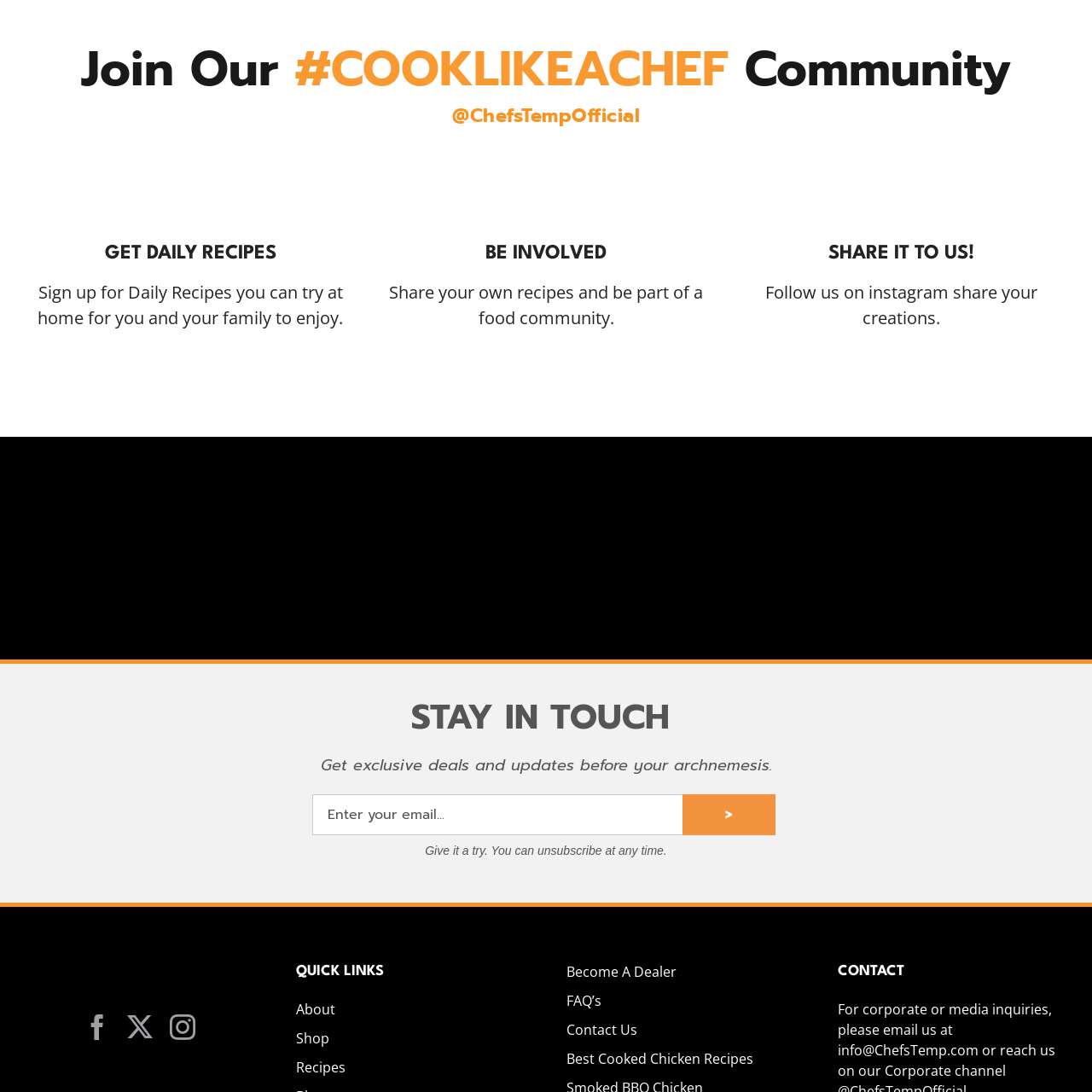Observe the section highlighted in yellow, What type of content is suggested by the image? 
Please respond using a single word or phrase.

Daily recipes